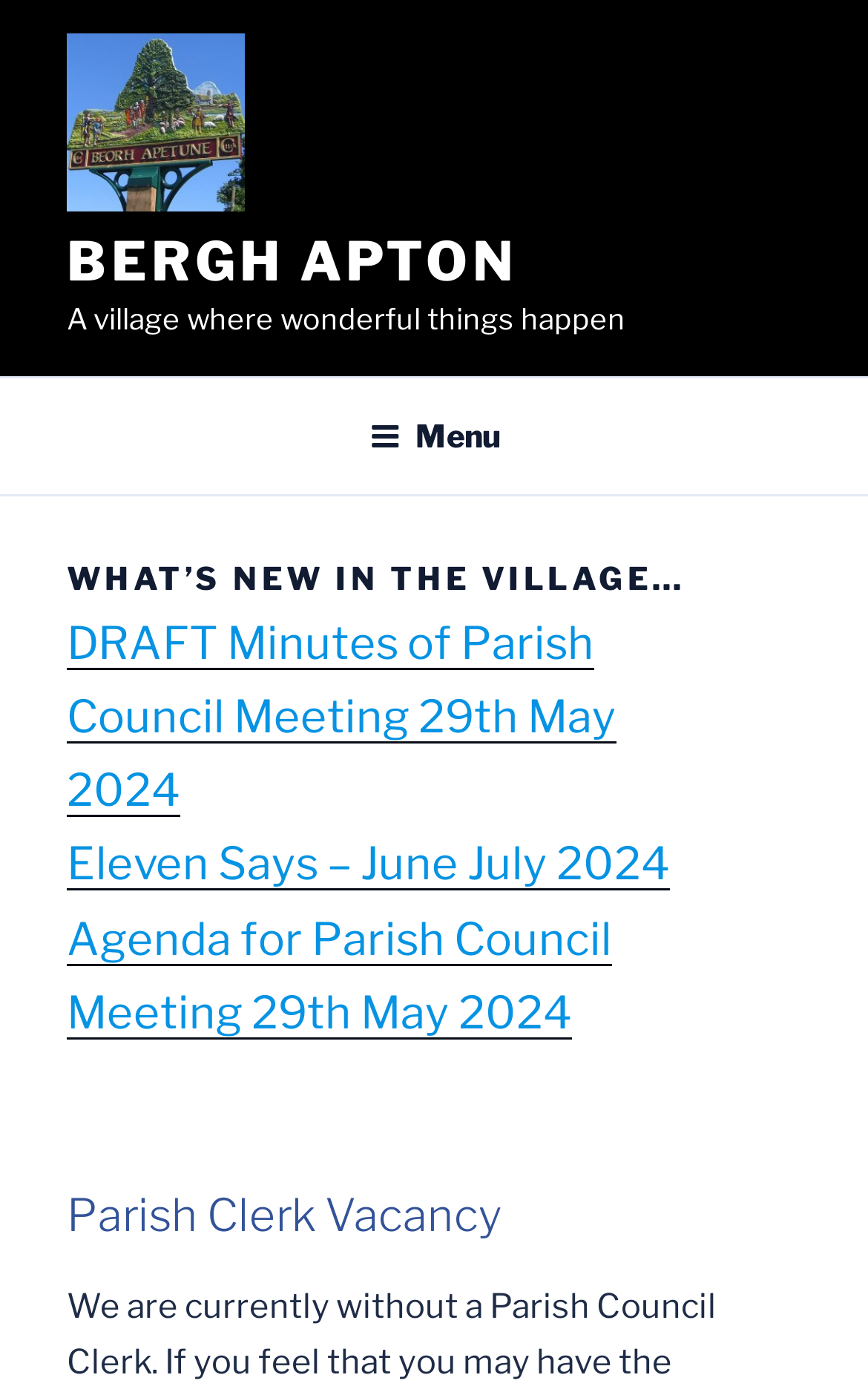Summarize the contents and layout of the webpage in detail.

The webpage is about Bergh Apton, a village where wonderful things happen. At the top left, there is a link and an image, both labeled "Bergh Apton", which suggests that they might be a logo or a title image. Below this, there is a large heading "BERGH APTON" with a link to the same title. Next to this heading, there is a static text "A village where wonderful things happen", which is likely a tagline or a subtitle.

In the middle of the page, there is a top menu navigation bar that spans the entire width of the page. Within this menu, there is a button labeled "Menu" that, when expanded, reveals a dropdown menu with several links and headings. The dropdown menu is divided into two sections. The first section has a heading "WHAT’S NEW IN THE VILLAGE…" followed by three links to news articles or documents, including "DRAFT Minutes of Parish Council Meeting 29th May 2024", "Eleven Says – June July 2024", and "Agenda for Parish Council Meeting 29th May 2024". The second section has a heading "Parish Clerk Vacancy".